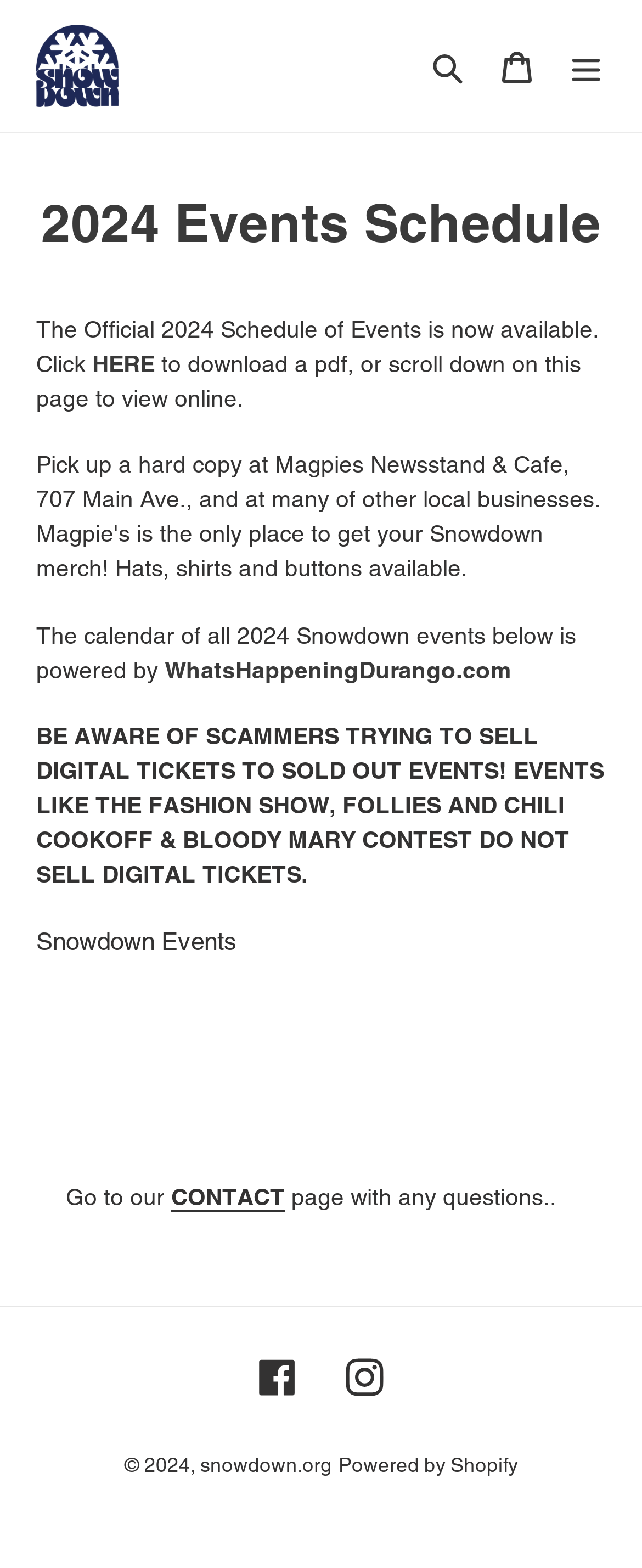Specify the bounding box coordinates of the area that needs to be clicked to achieve the following instruction: "Click the 'HERE' link to download the 2024 schedule of events".

[0.144, 0.223, 0.241, 0.241]